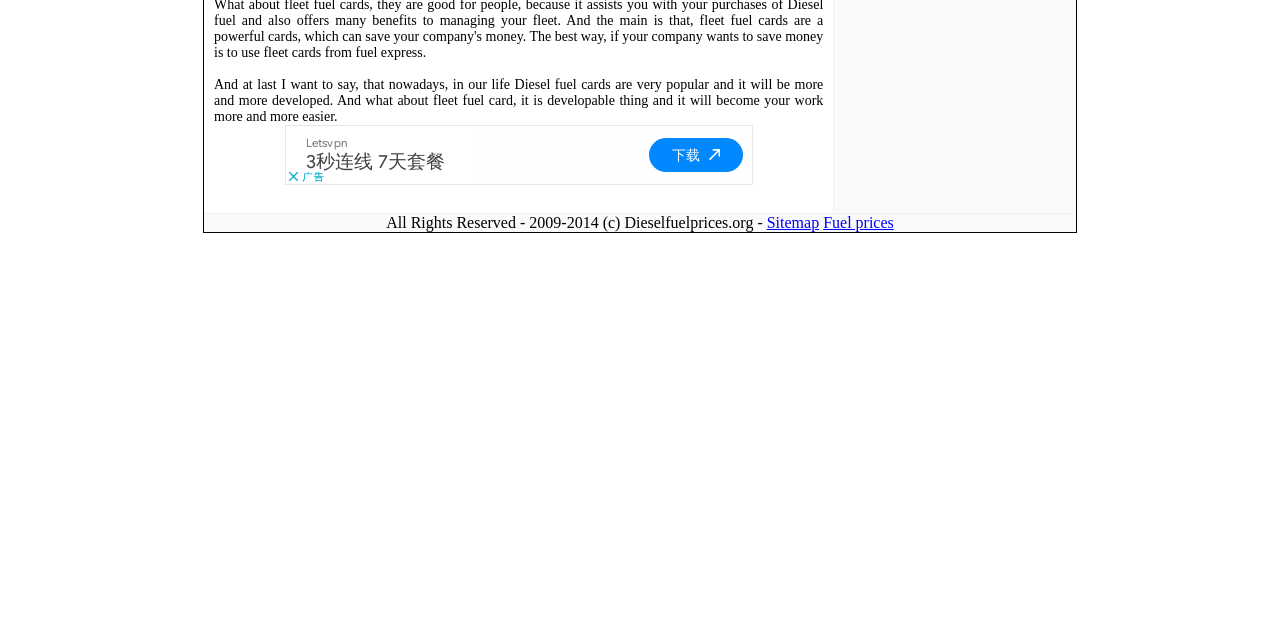Using the element description: "Sitemap", determine the bounding box coordinates. The coordinates should be in the format [left, top, right, bottom], with values between 0 and 1.

[0.599, 0.334, 0.64, 0.361]